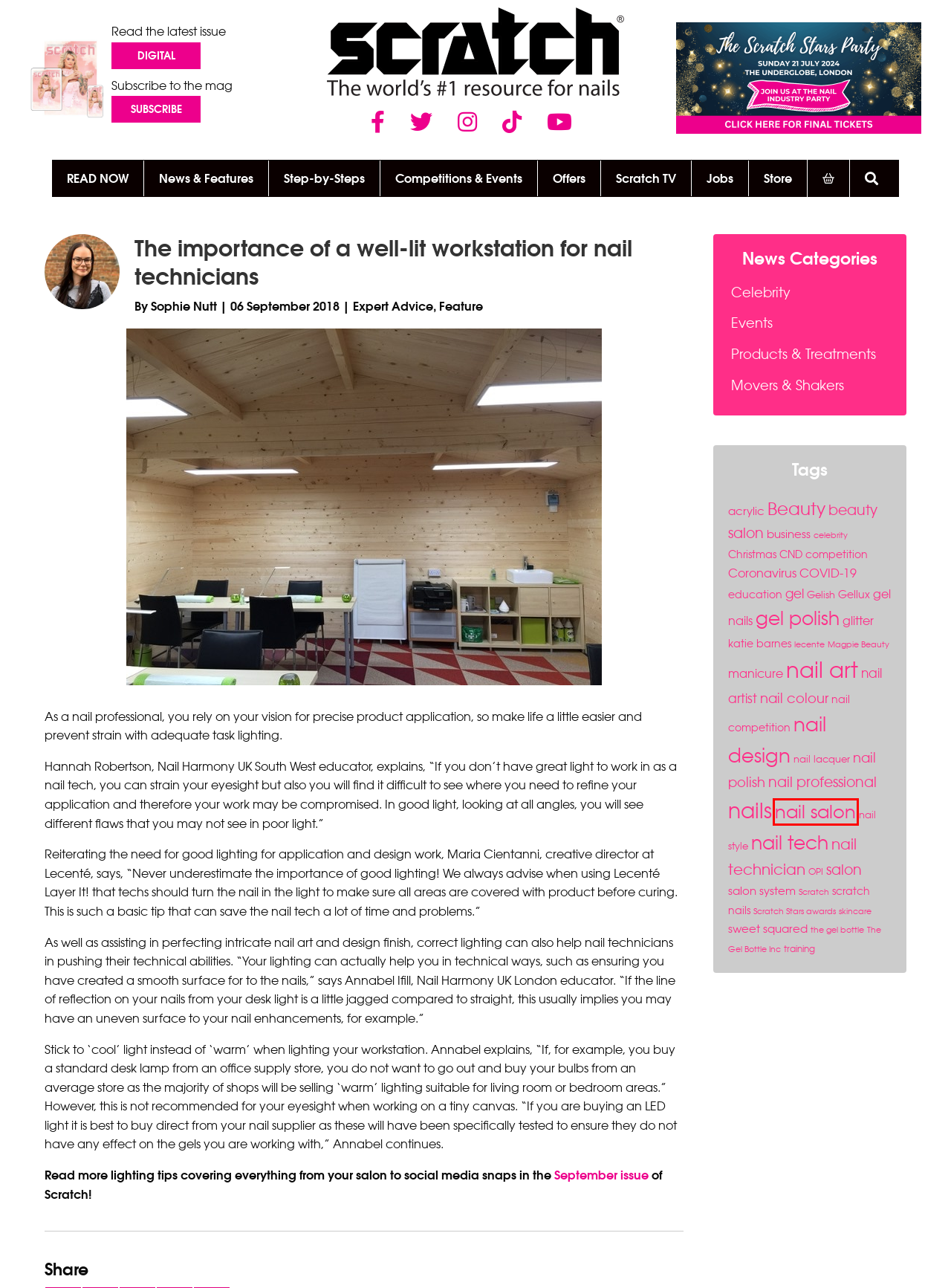You are given a screenshot of a webpage with a red rectangle bounding box. Choose the best webpage description that matches the new webpage after clicking the element in the bounding box. Here are the candidates:
A. nail artist – Scratch
B. gel – Scratch
C. nail salon – Scratch
D. nail competition – Scratch
E. gel nails – Scratch
F. nail technician – Scratch
G. Jobs – Scratch
H. Coronavirus – Scratch

C